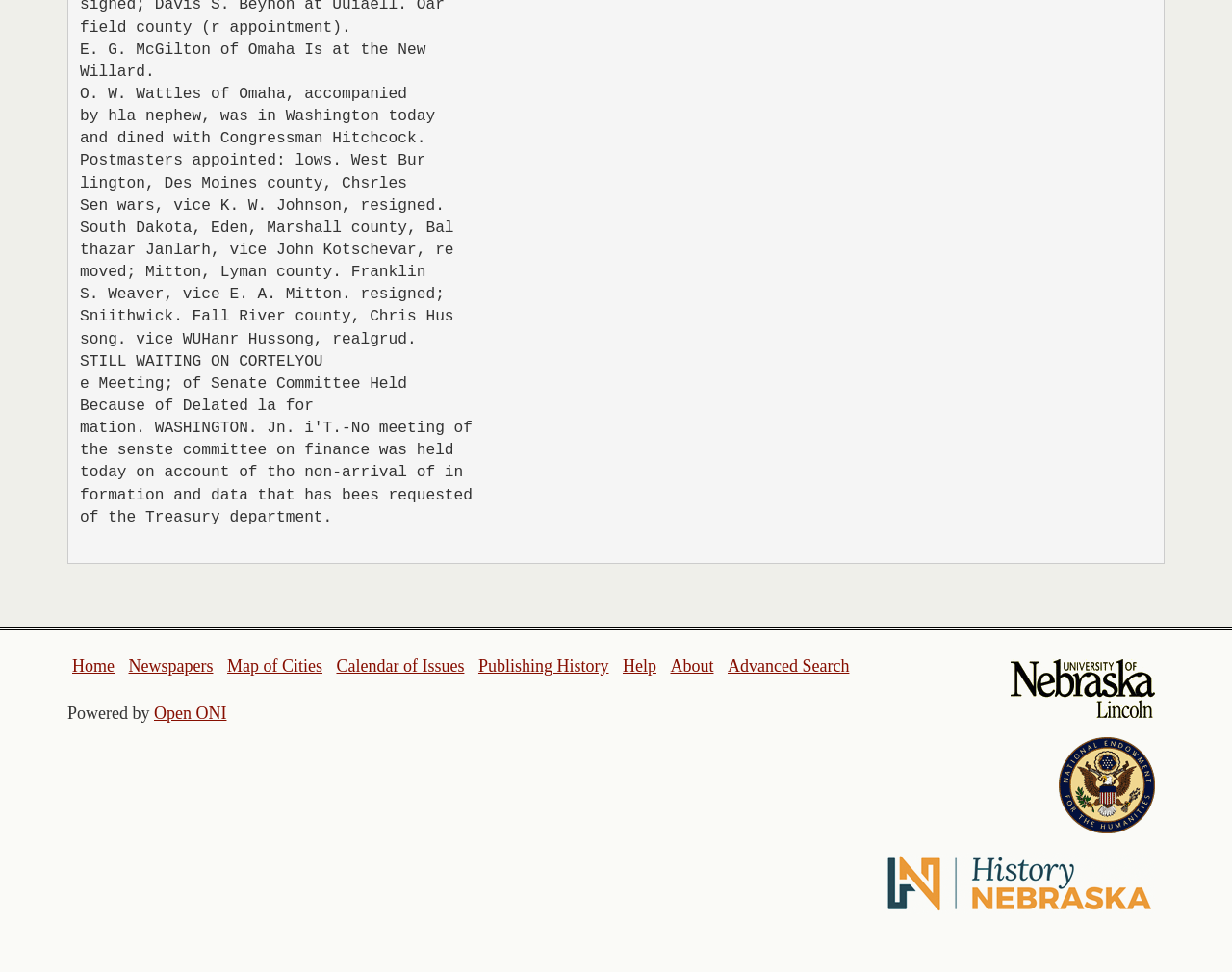What is the logo at the top right corner?
Please provide a full and detailed response to the question.

I looked at the top right corner of the webpage and found an image with the description 'University of Nebraska Lincoln logo'.